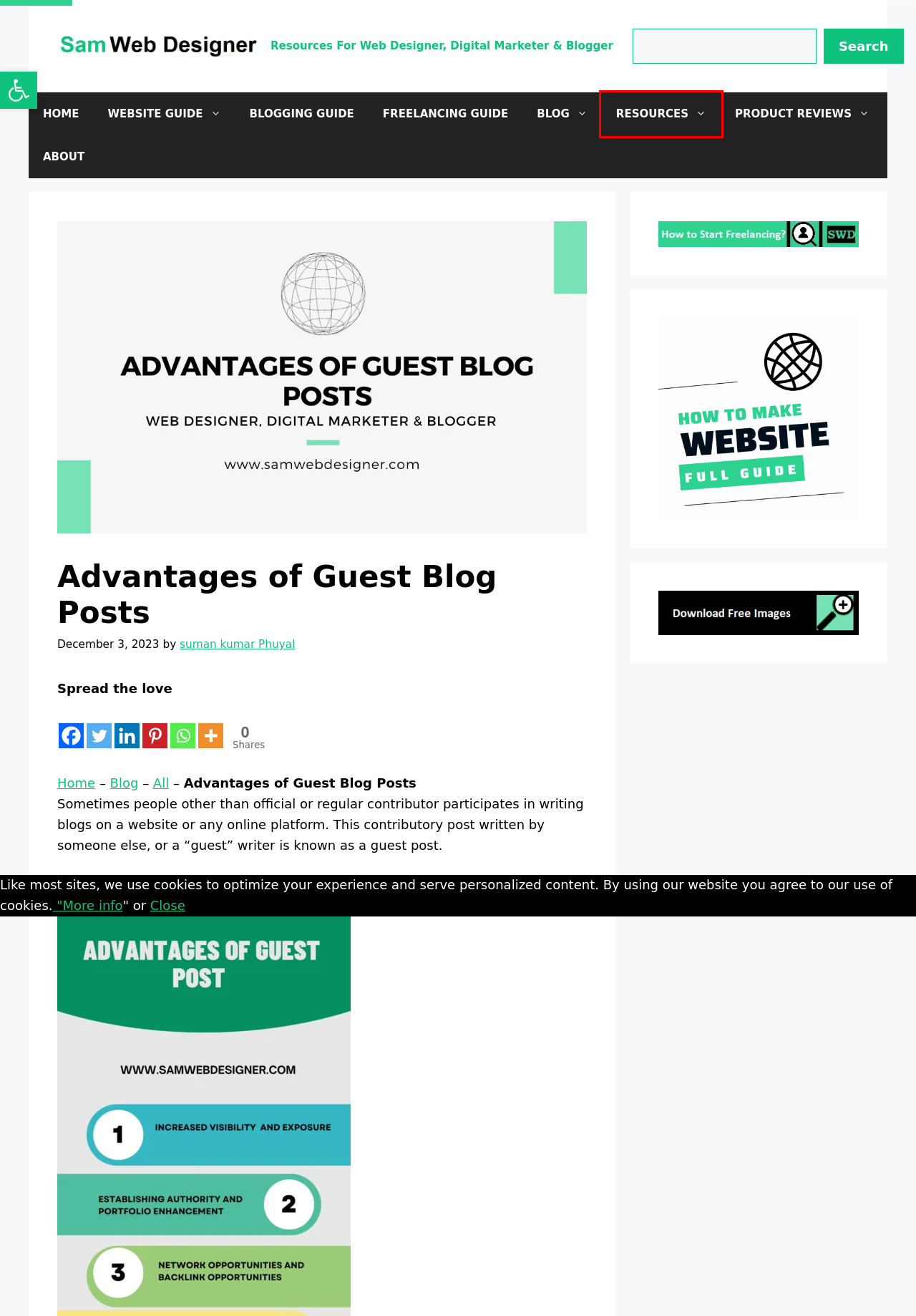After examining the screenshot of a webpage with a red bounding box, choose the most accurate webpage description that corresponds to the new page after clicking the element inside the red box. Here are the candidates:
A. Best Blogging Tools Reviews
B. Freelance Web Designer Blog
C. How to Become a Freelancer: Step-By-Step Freelancing Guide
D. About Me and My Website (Blog) - Sam Web Designer
E. suman kumar Phuyal, Author at Sam Web Designer
F. Download Google Earth For Free
G. All Archives - Sam Web Designer
H. Privacy Policy of Sam Web Designer

A